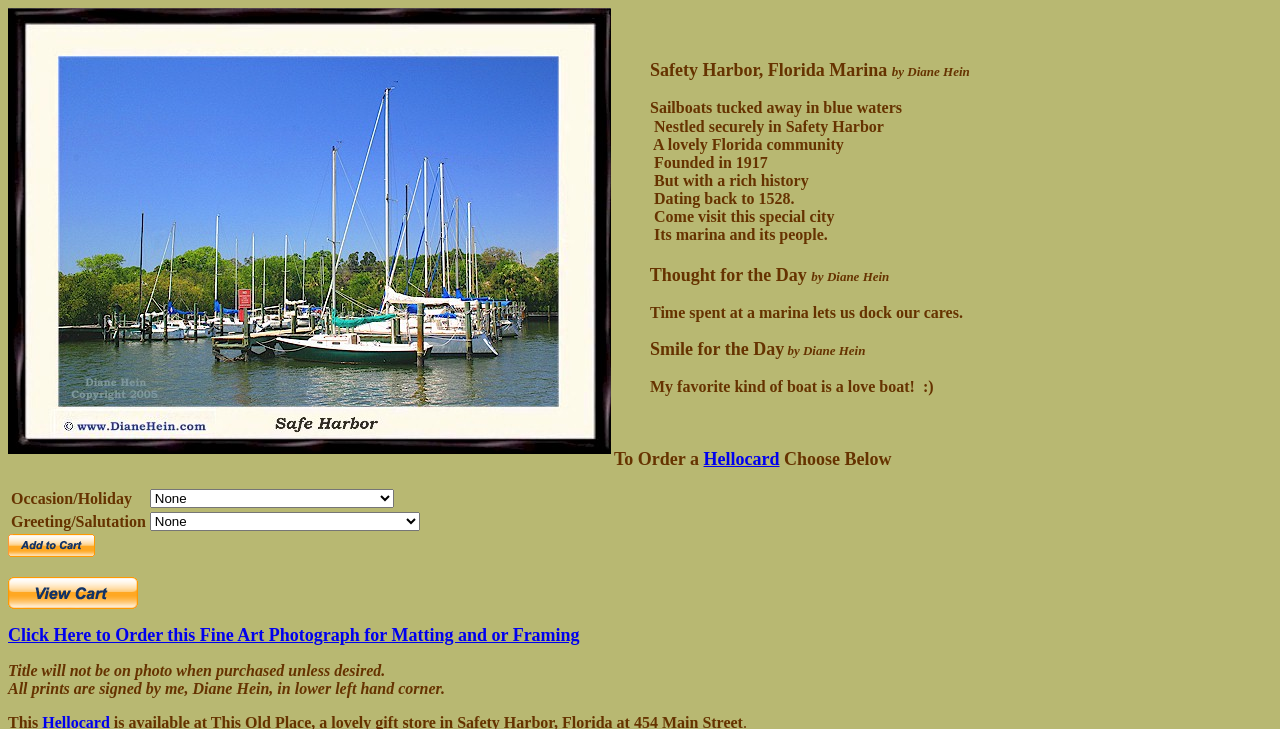Create an elaborate caption for the webpage.

The webpage is about Diane Hein's photography and poetry, with a focus on Safety Harbor, Florida Marina. At the top, there is a large image taking up most of the width, with a small amount of whitespace on the left and right sides. Below the image, there are several lines of text, including the title "Safety Harbor, Florida Marina" and a poem-like description of the marina and its surroundings.

The poem is divided into several paragraphs, each with a few lines of text. The text is centered on the page, with a small amount of whitespace on the left and right sides. The poem describes the marina, the city of Safety Harbor, and its history, with a warm and inviting tone.

Below the poem, there is a section with the title "Thought for the Day" and a quote about the importance of taking time to relax. Next to this section is a section with the title "Smile for the Day" and a humorous quote about boats.

Further down the page, there is a section with a title "To Order a" and a link to a "Hellocard". Below this section, there is a table with two rows, each with two columns. The table appears to be a form for ordering a card, with options for occasion/holiday and greeting/salutation.

At the bottom of the page, there are two buttons for making payments with PayPal, and a link to order a fine art photograph for matting and framing. There are also a few lines of text with information about the prints, including that they are signed by the artist.